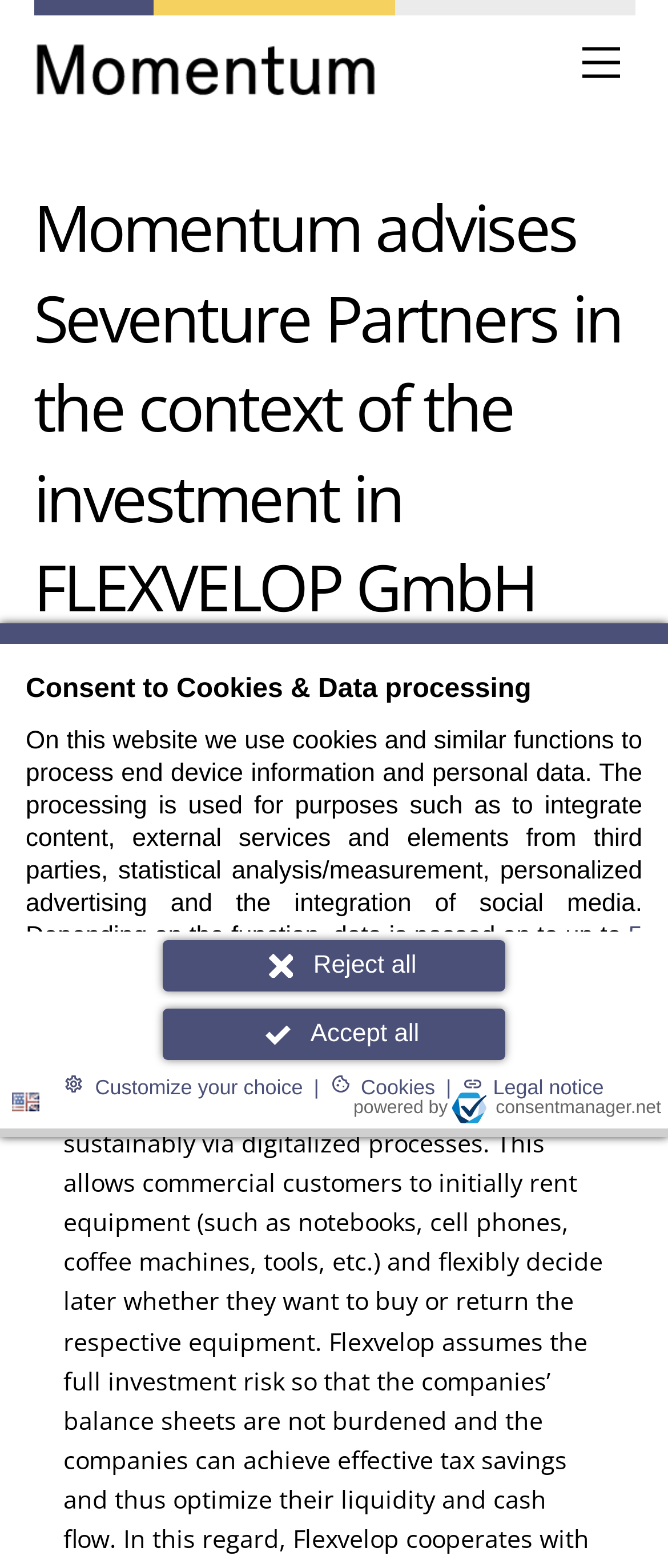What is the amount of the Seed B financing round? Using the information from the screenshot, answer with a single word or phrase.

EUR 3 mio